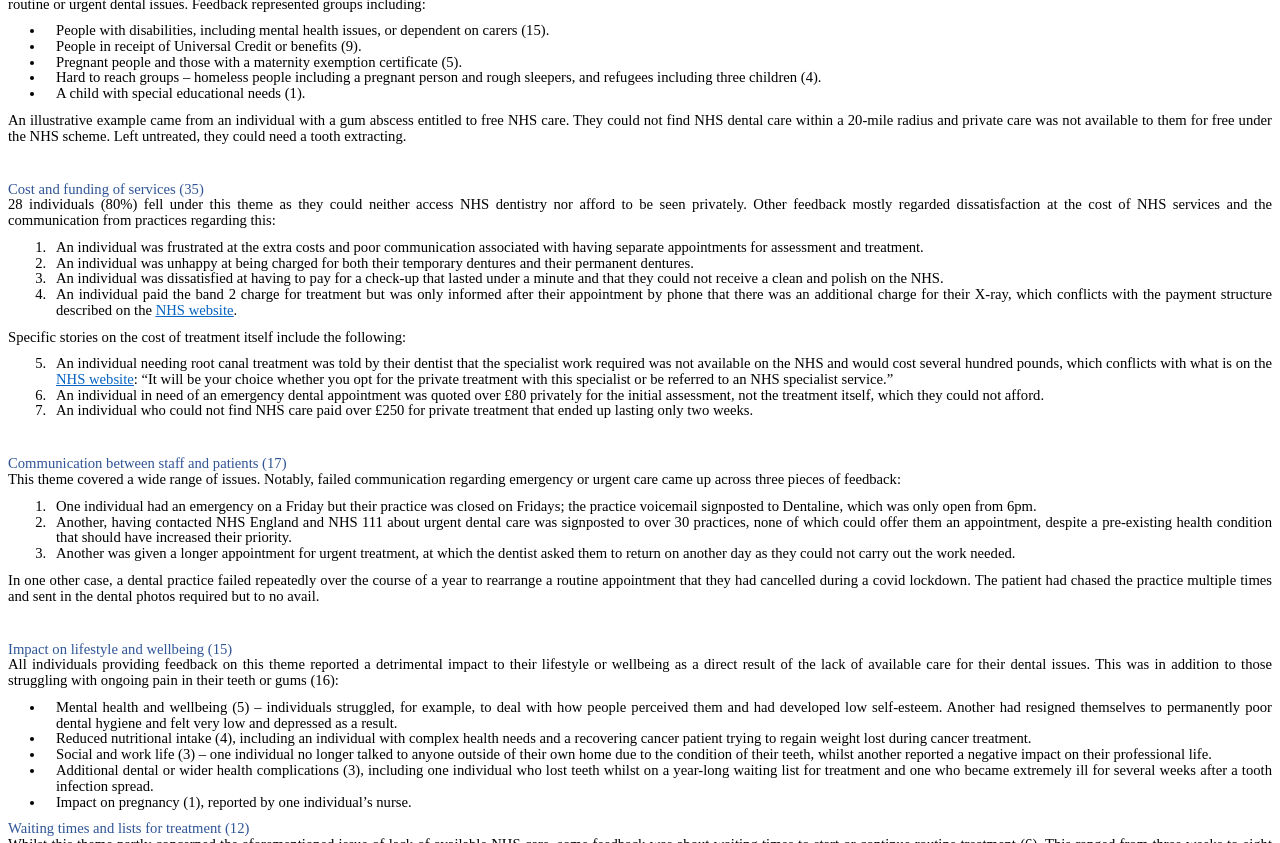How many individuals reported a detrimental impact to their lifestyle or wellbeing?
Using the visual information, answer the question in a single word or phrase.

15